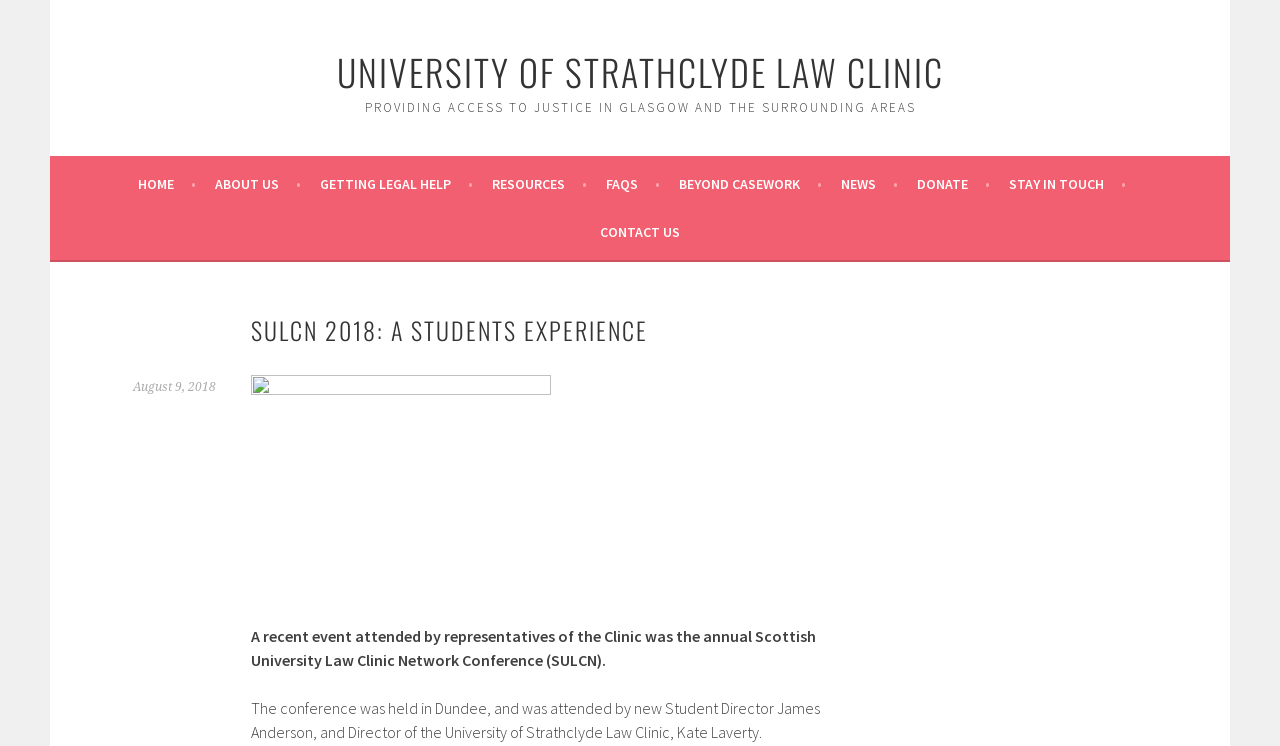Elaborate on the webpage's design and content in a detailed caption.

The webpage is about the University of Strathclyde Law Clinic, with a focus on a student's experience at the SULCN 2018 conference. At the top of the page, there is a large heading that reads "UNIVERSITY OF STRATHCLYDE LAW CLINIC" with a link to the clinic's homepage. Below this, there is a smaller heading that states the clinic's mission: "PROVIDING ACCESS TO JUSTICE IN GLASGOW AND THE SURROUNDING AREAS".

On the top-right side of the page, there is a navigation menu with 9 links: "HOME", "ABOUT US", "GETTING LEGAL HELP", "RESOURCES", "FAQS", "BEYOND CASEWORK", "NEWS", "DONATE", and "STAY IN TOUCH". Each link is separated by a bullet point.

Below the navigation menu, there is a section dedicated to the SULCN 2018 conference. The heading "SULCN 2018: A STUDENTS EXPERIENCE" is centered, with a link to the conference page on the right side. Below this, there is a link to the date of the conference, "August 9, 2018", and a brief description of the event. The description is divided into two paragraphs, which explain that the conference was held in Dundee and attended by representatives of the clinic, including the Student Director and the Director of the University of Strathclyde Law Clinic.

There is also a "CONTACT US" link at the bottom-right corner of the page, which is part of a larger section with a heading that is not explicitly stated.